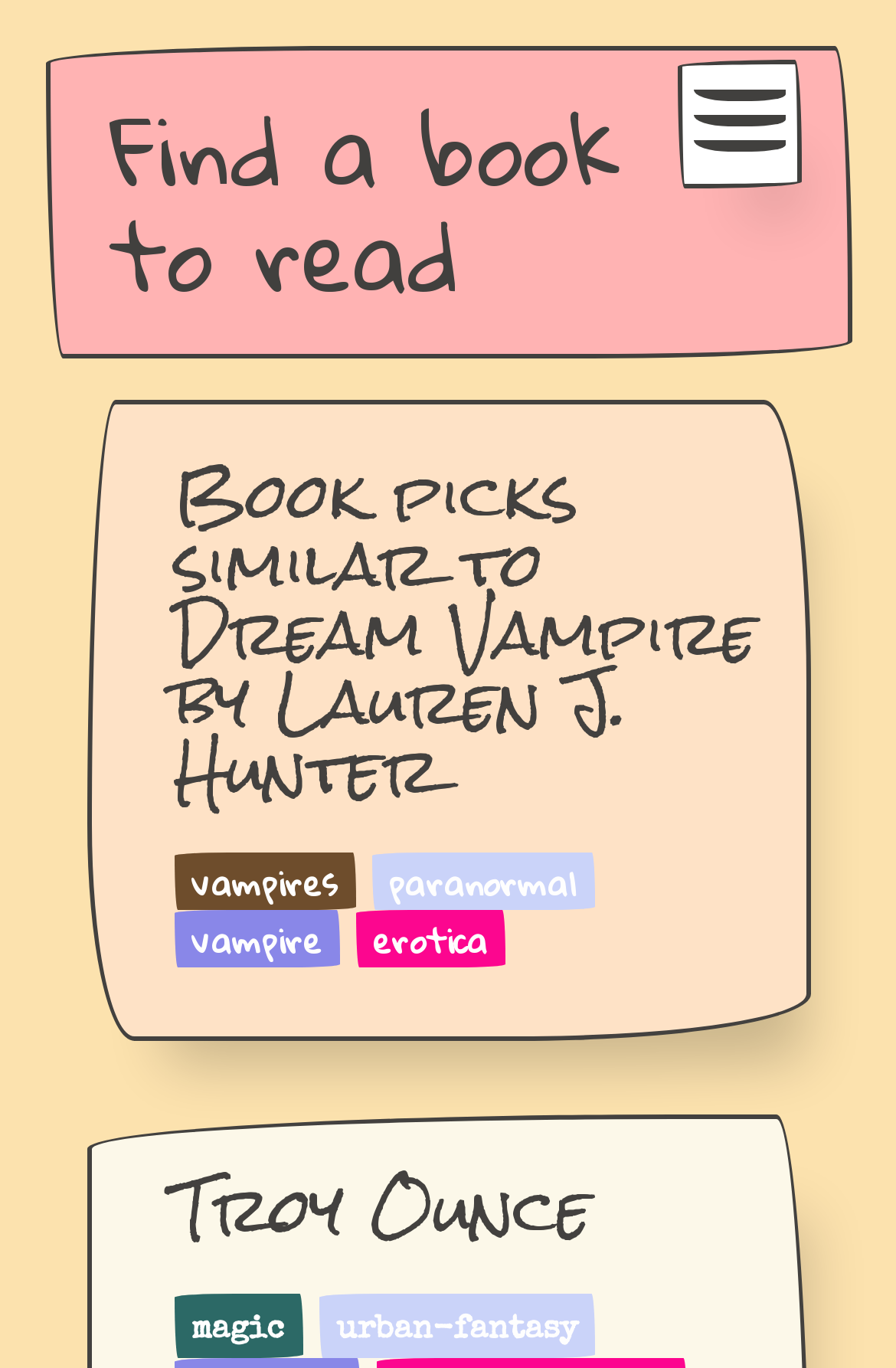How are the book recommendations related to 'Dream Vampire'?
Provide a detailed answer to the question using information from the image.

The webpage provides book recommendations 'similar to Dream Vampire by Lauren J. Hunter', implying that the recommended books share similar themes or genres with 'Dream Vampire'.